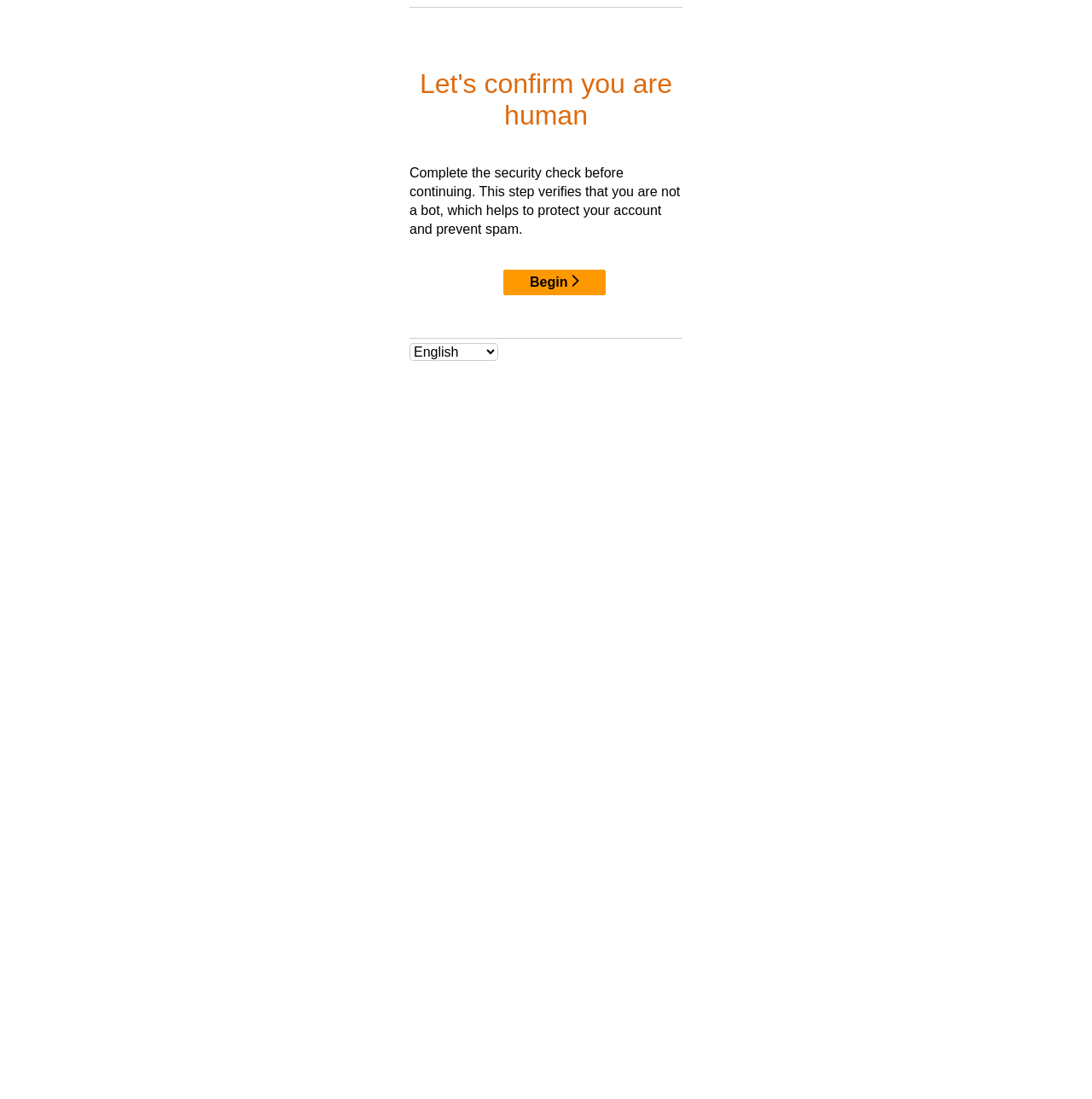Please find and report the primary heading text from the webpage.

Let's confirm you are human